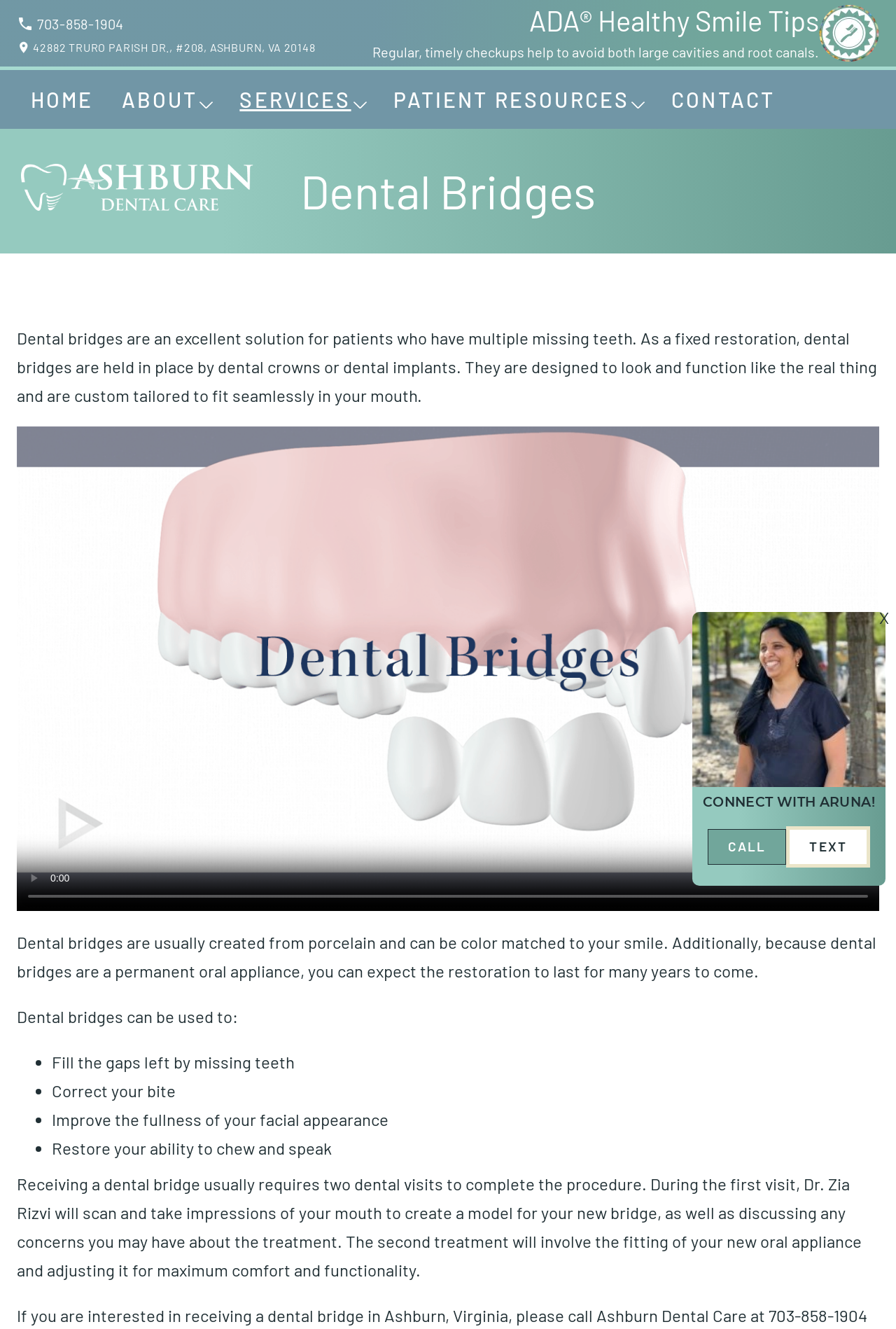Determine the bounding box coordinates of the clickable region to follow the instruction: "Call the dentist".

[0.79, 0.624, 0.878, 0.65]